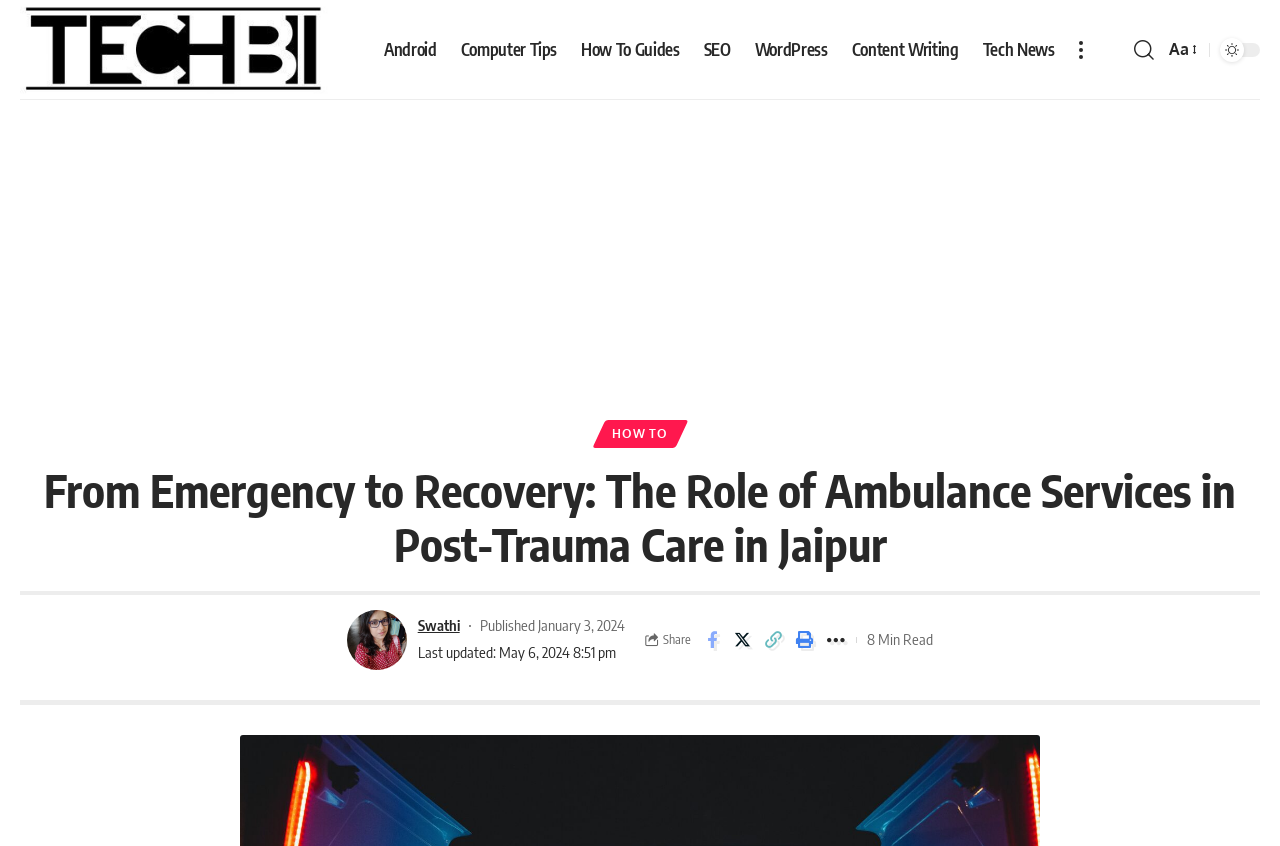What is the author of the article?
Look at the image and construct a detailed response to the question.

The author of the article can be found by looking at the section below the main heading, where it says 'Swathi' with an image next to it, indicating that Swathi is the author of the article.